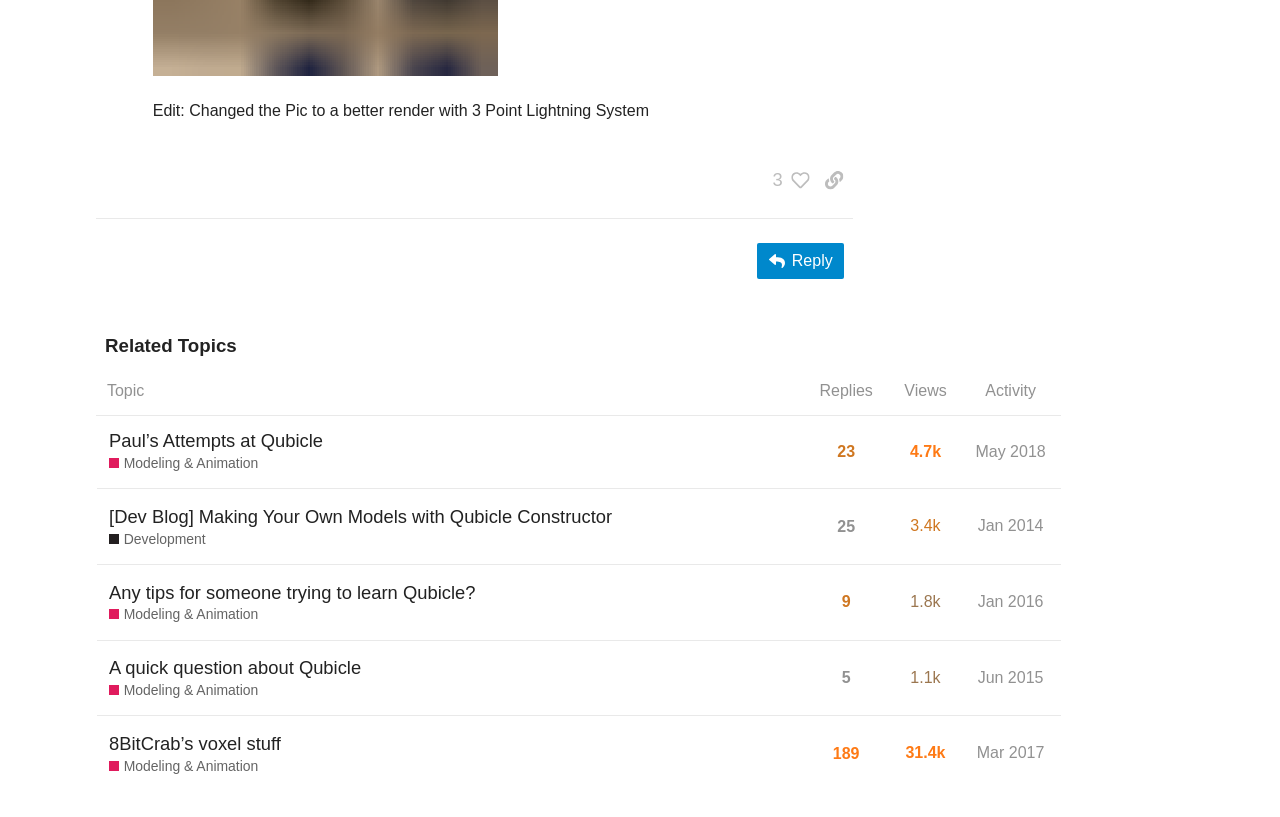Please find the bounding box for the following UI element description. Provide the coordinates in (top-left x, top-left y, bottom-right x, bottom-right y) format, with values between 0 and 1: Paul’s Attempts at Qubicle

[0.085, 0.508, 0.252, 0.571]